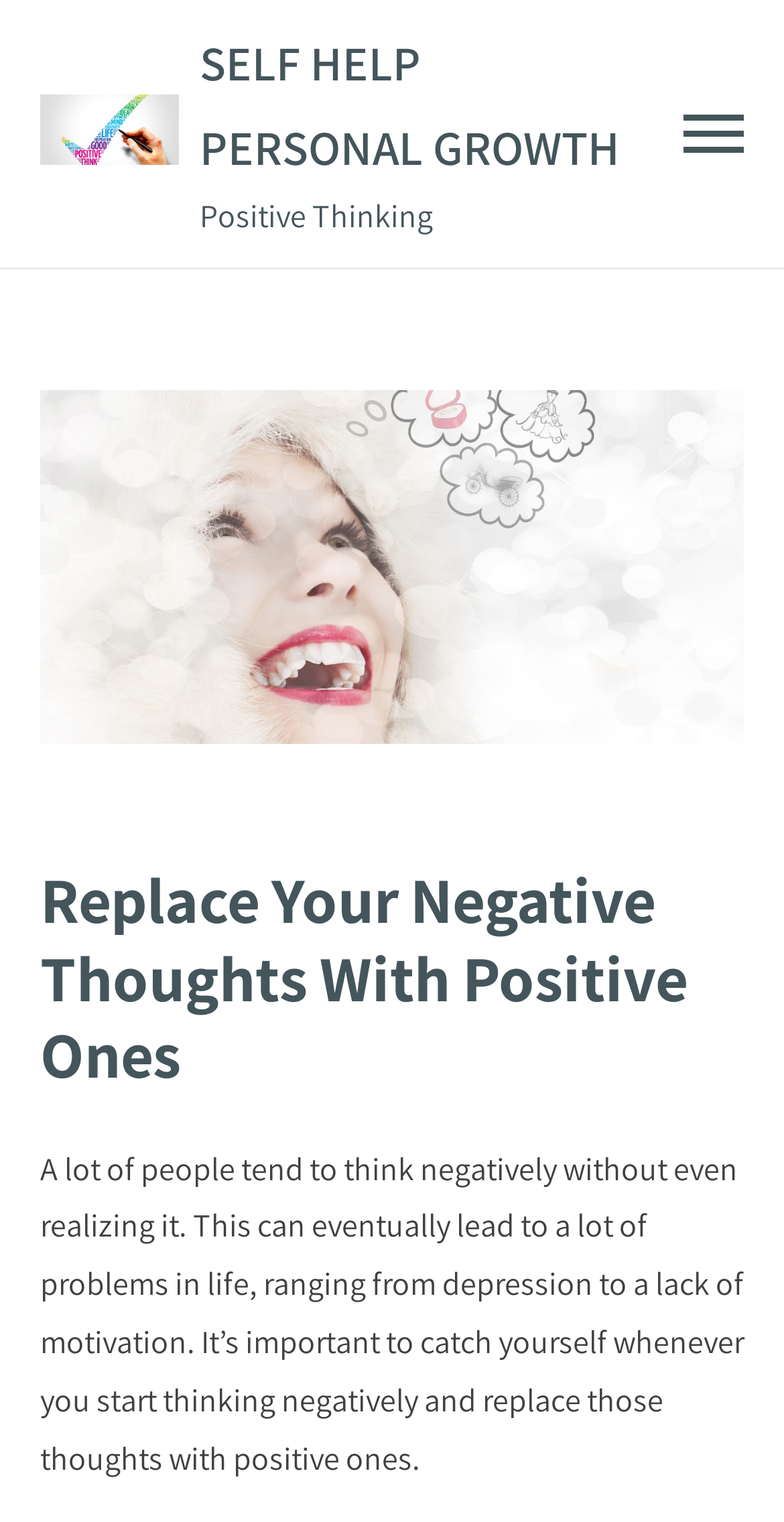Is the primary menu expanded by default? Please answer the question using a single word or phrase based on the image.

No